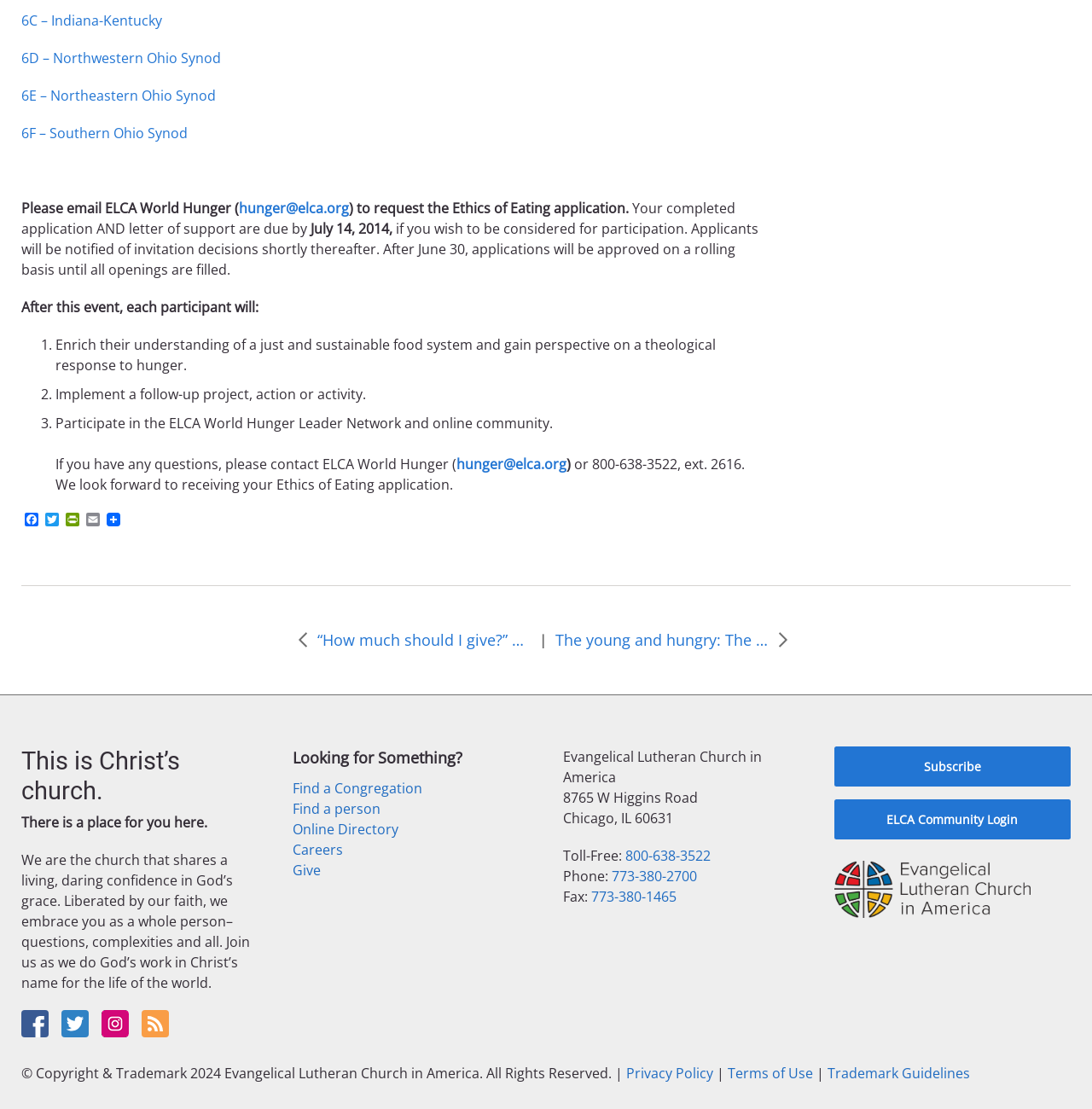Identify the bounding box coordinates of the specific part of the webpage to click to complete this instruction: "Share on Facebook".

[0.02, 0.462, 0.038, 0.476]